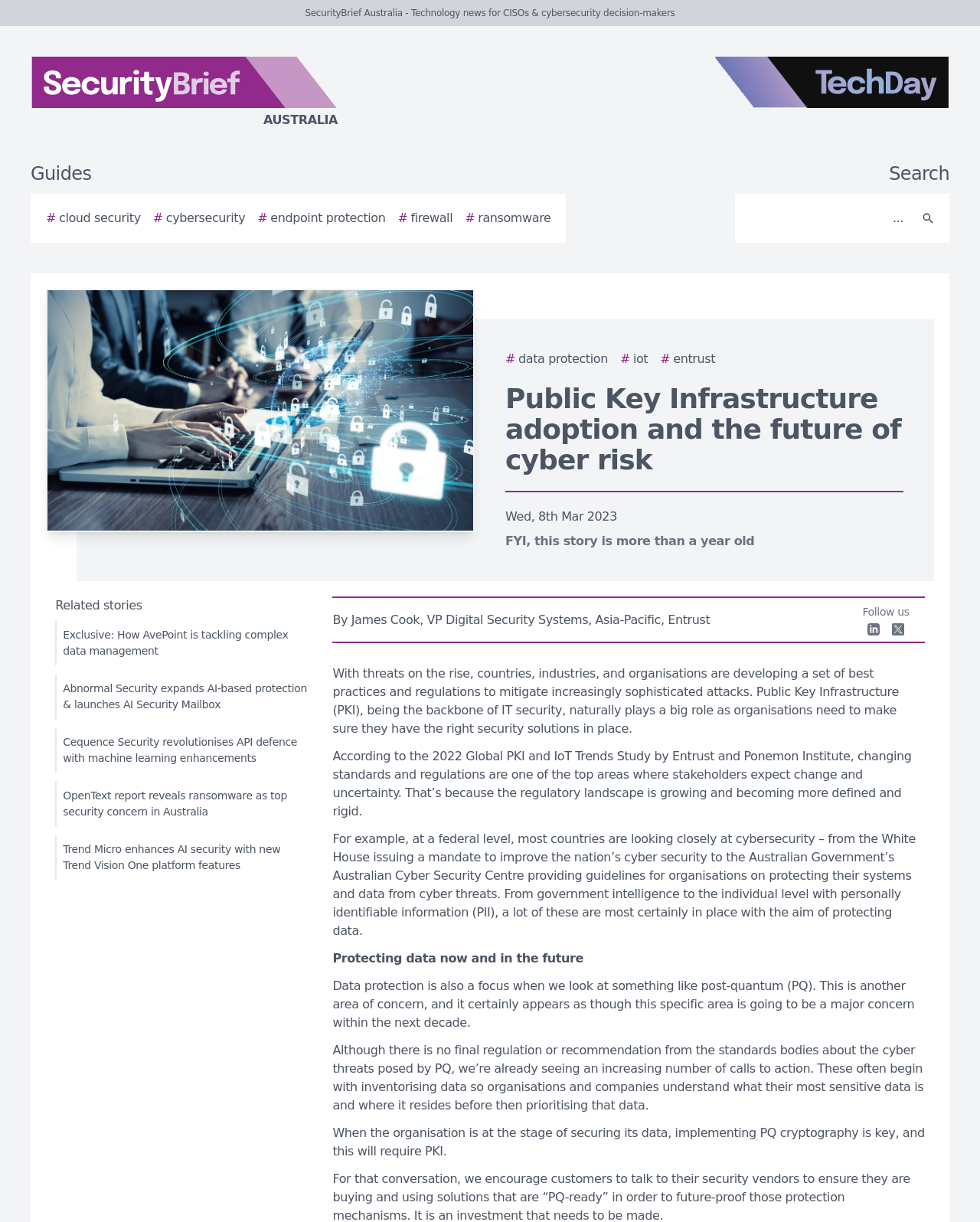Can you identify the bounding box coordinates of the clickable region needed to carry out this instruction: 'Read the article about Public Key Infrastructure adoption and the future of cyber risk'? The coordinates should be four float numbers within the range of 0 to 1, stated as [left, top, right, bottom].

[0.516, 0.313, 0.919, 0.389]